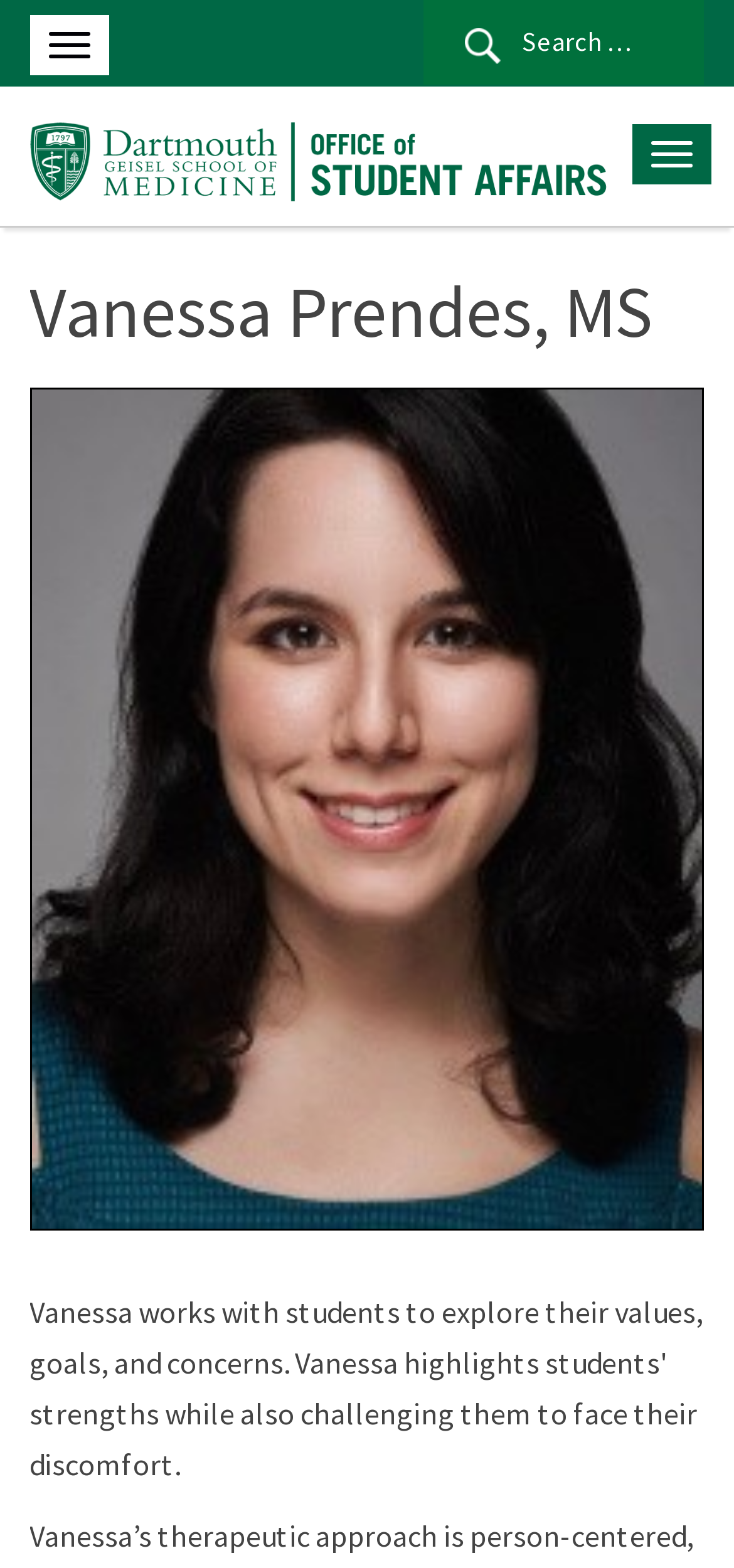What is the headline of the webpage?

Vanessa Prendes, MS